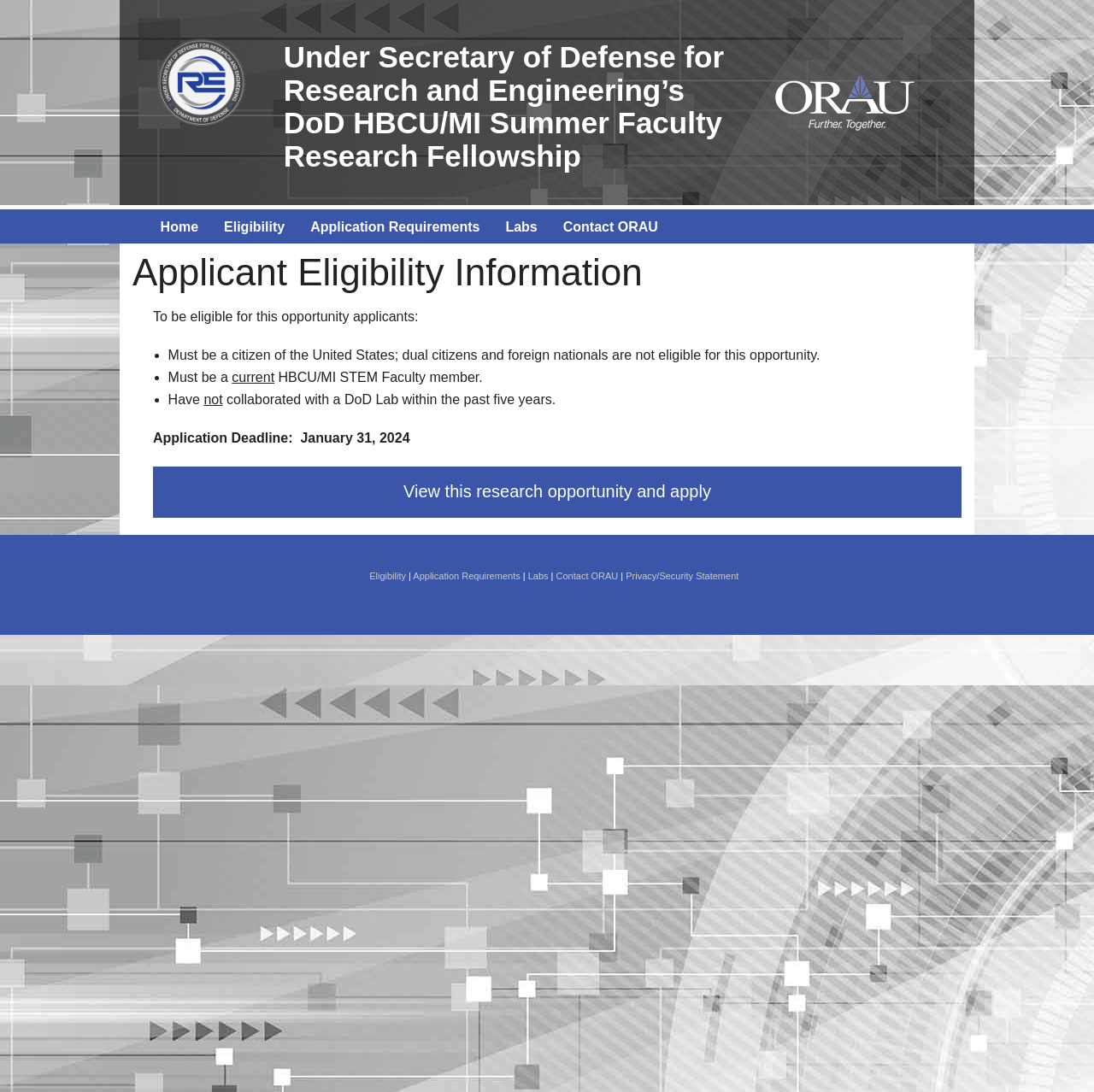Identify the bounding box of the HTML element described here: "Privacy/Security Statement". Provide the coordinates as four float numbers between 0 and 1: [left, top, right, bottom].

[0.572, 0.522, 0.675, 0.532]